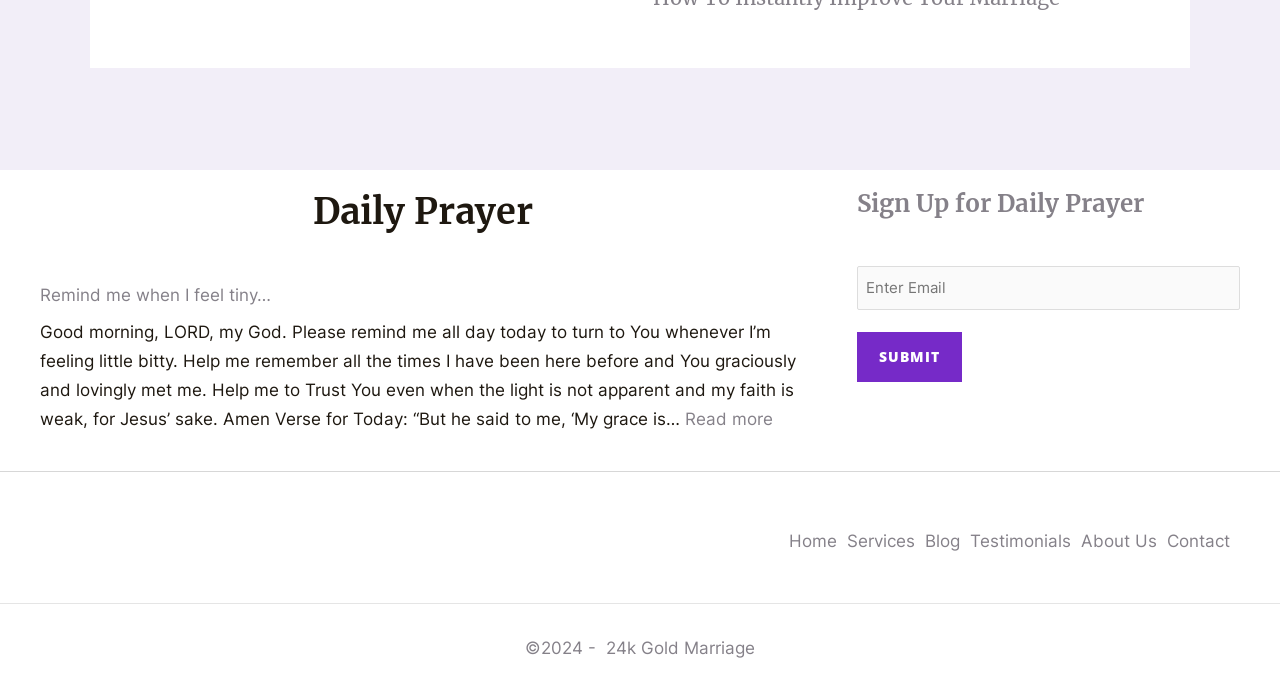Please mark the clickable region by giving the bounding box coordinates needed to complete this instruction: "Click the 'Submit' button".

[0.669, 0.479, 0.751, 0.551]